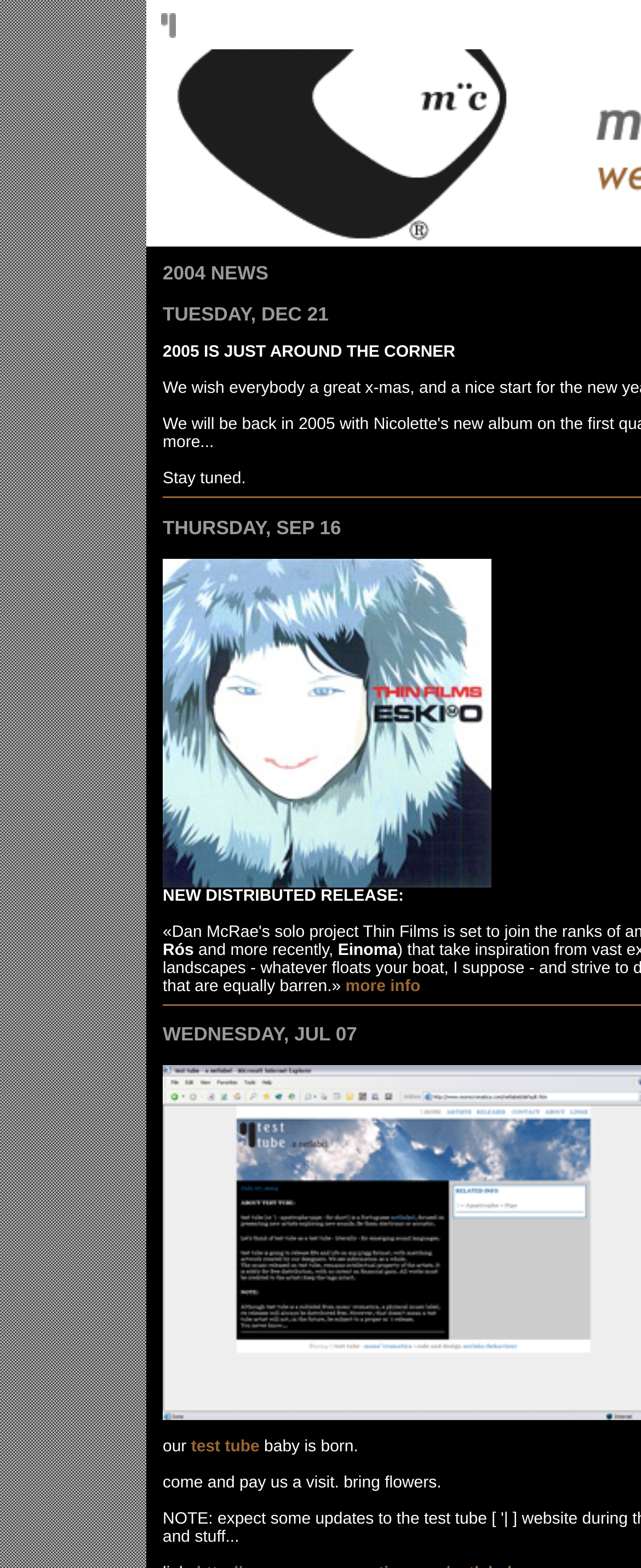Answer in one word or a short phrase: 
What is the relationship between 'test tube' and the baby?

baby is born